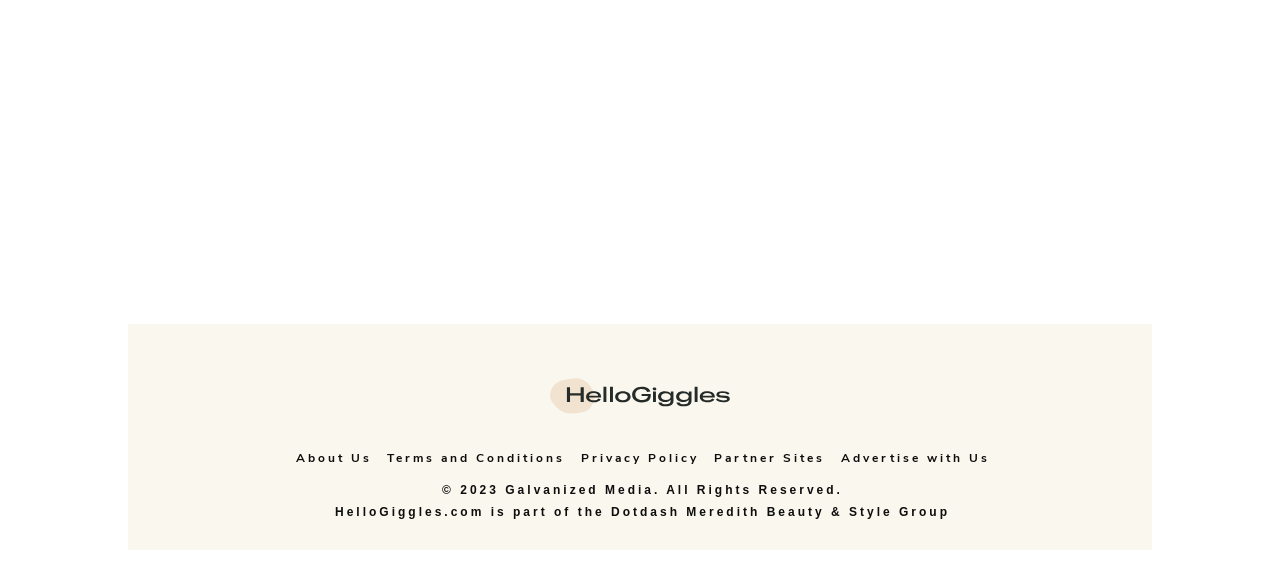Is there an image at the top of the webpage?
Based on the visual information, provide a detailed and comprehensive answer.

There is an image at the top of the webpage, which is associated with the link element with the text 'HelloGiggles'. The image is likely the logo of the website.